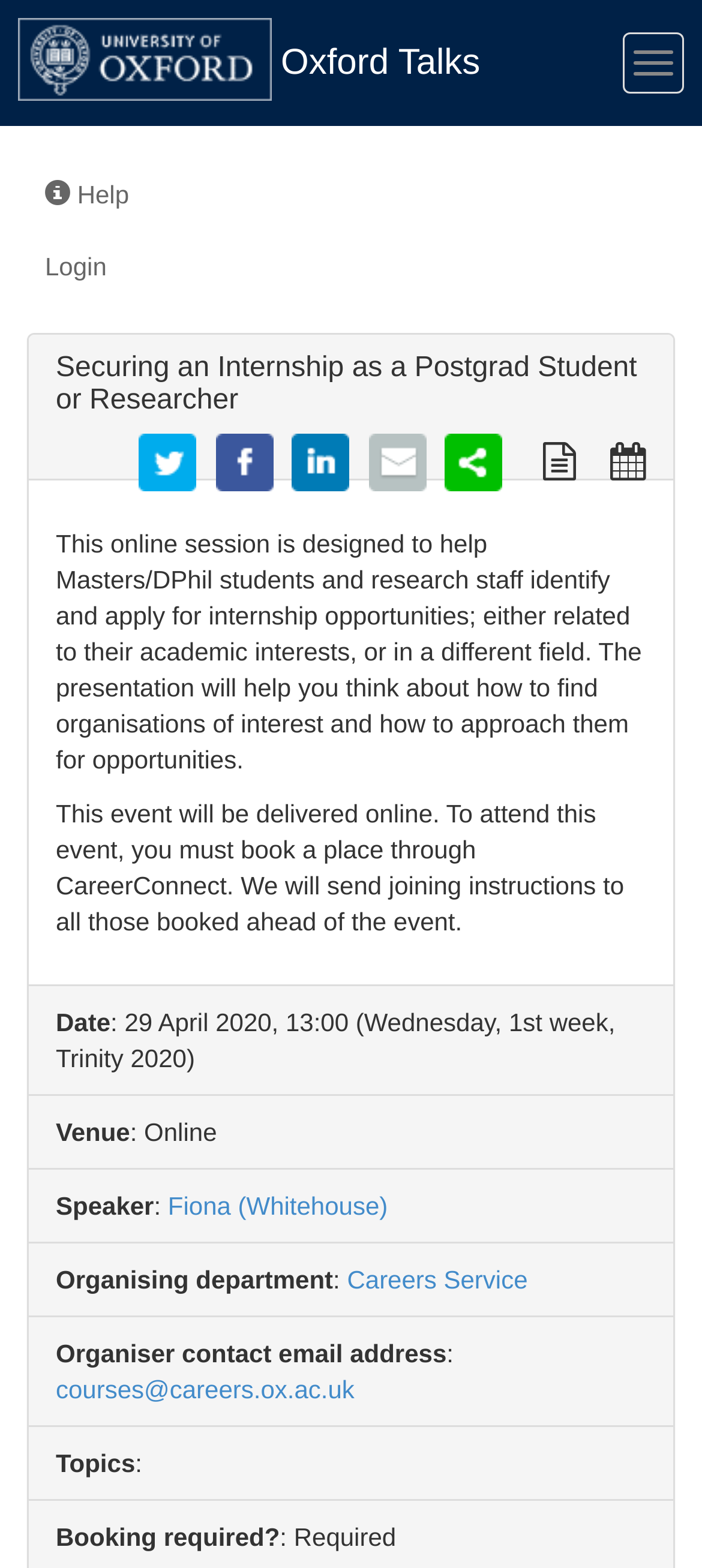Locate the bounding box of the UI element defined by this description: "Careers Service". The coordinates should be given as four float numbers between 0 and 1, formatted as [left, top, right, bottom].

[0.494, 0.807, 0.752, 0.825]